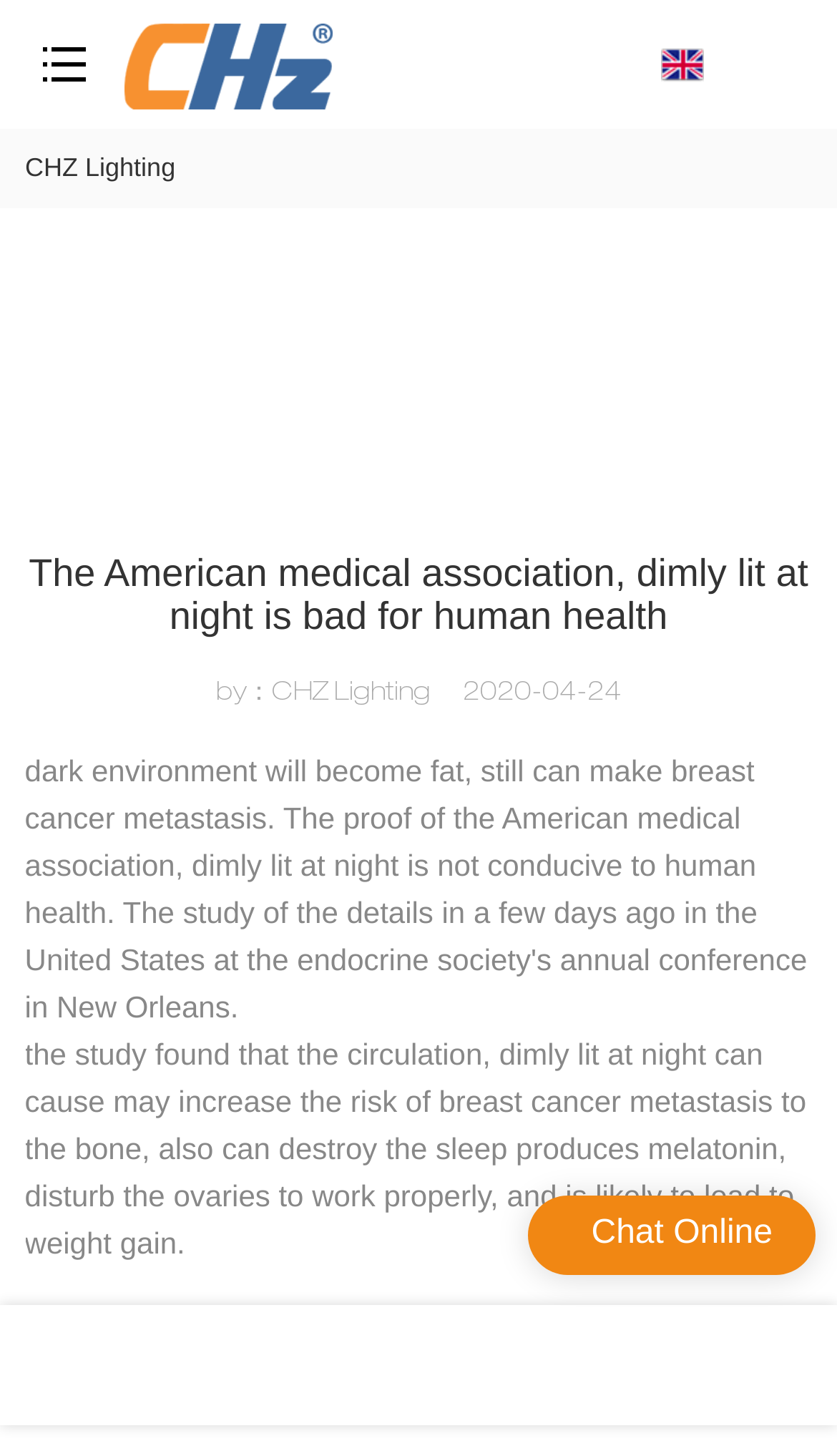Give a one-word or one-phrase response to the question:
How many links are at the bottom of the webpage?

4